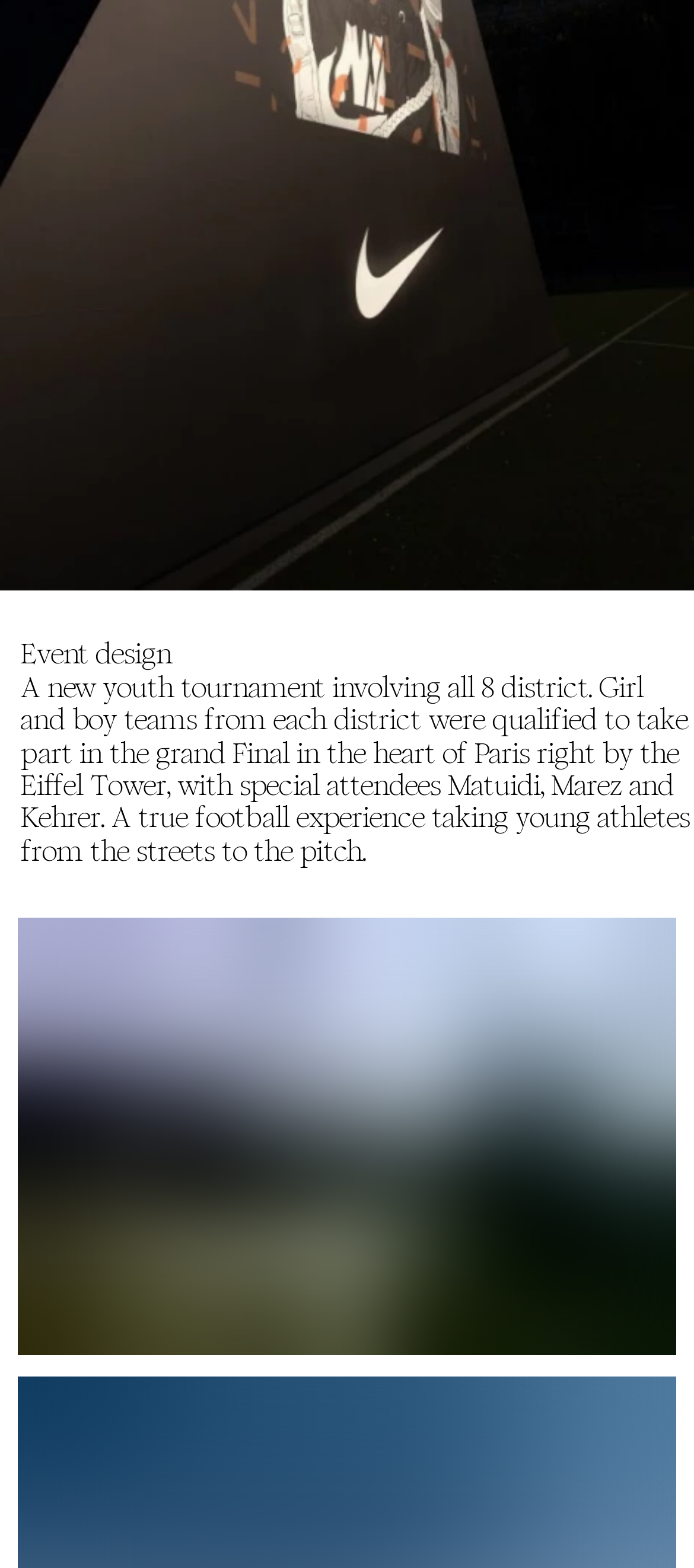Given the element description, predict the bounding box coordinates in the format (top-left x, top-left y, bottom-right x, bottom-right y), using floating point numbers between 0 and 1: Nike AM720

[0.528, 0.005, 0.743, 0.025]